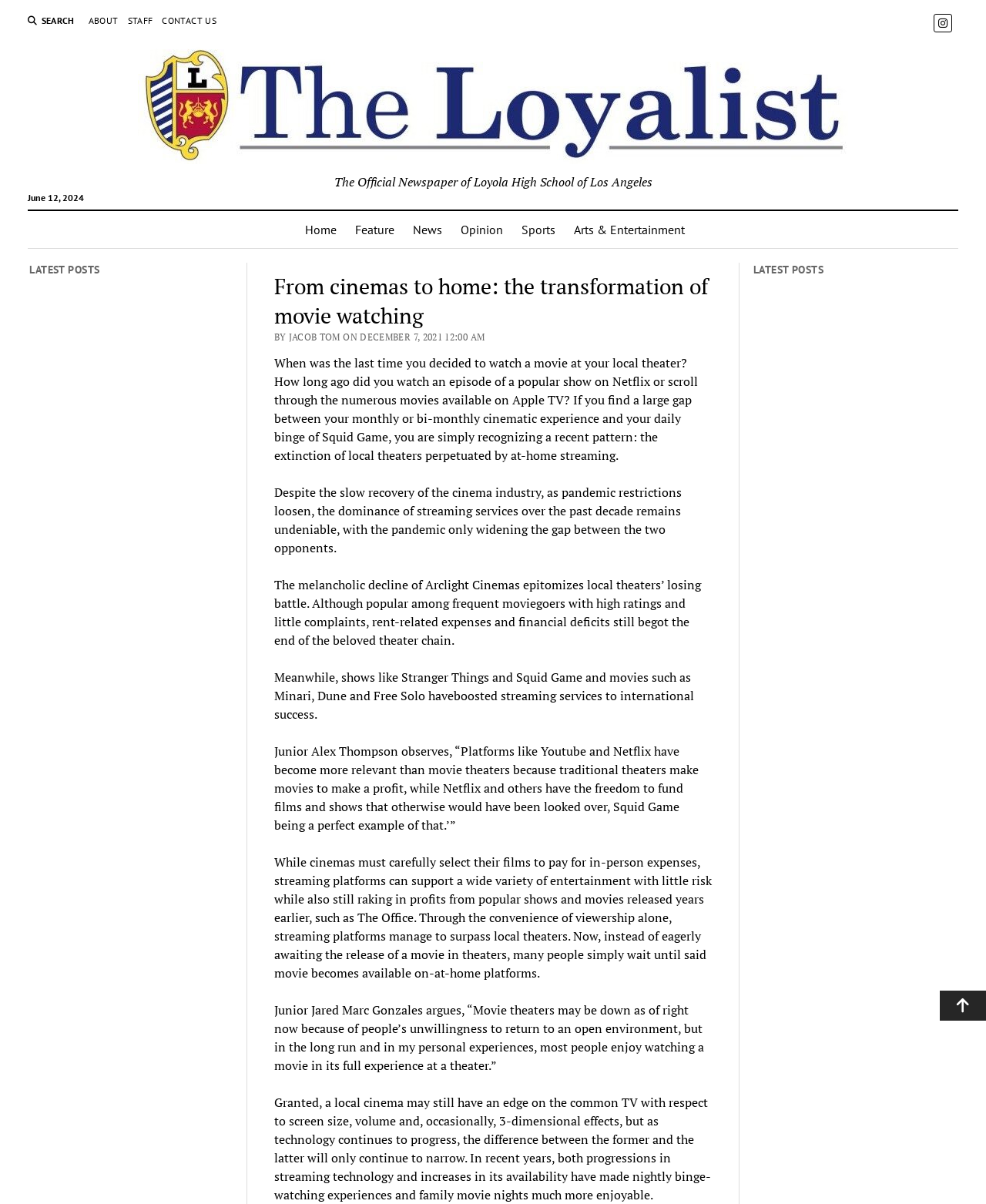What is the position of the search button?
Examine the screenshot and reply with a single word or phrase.

Top left